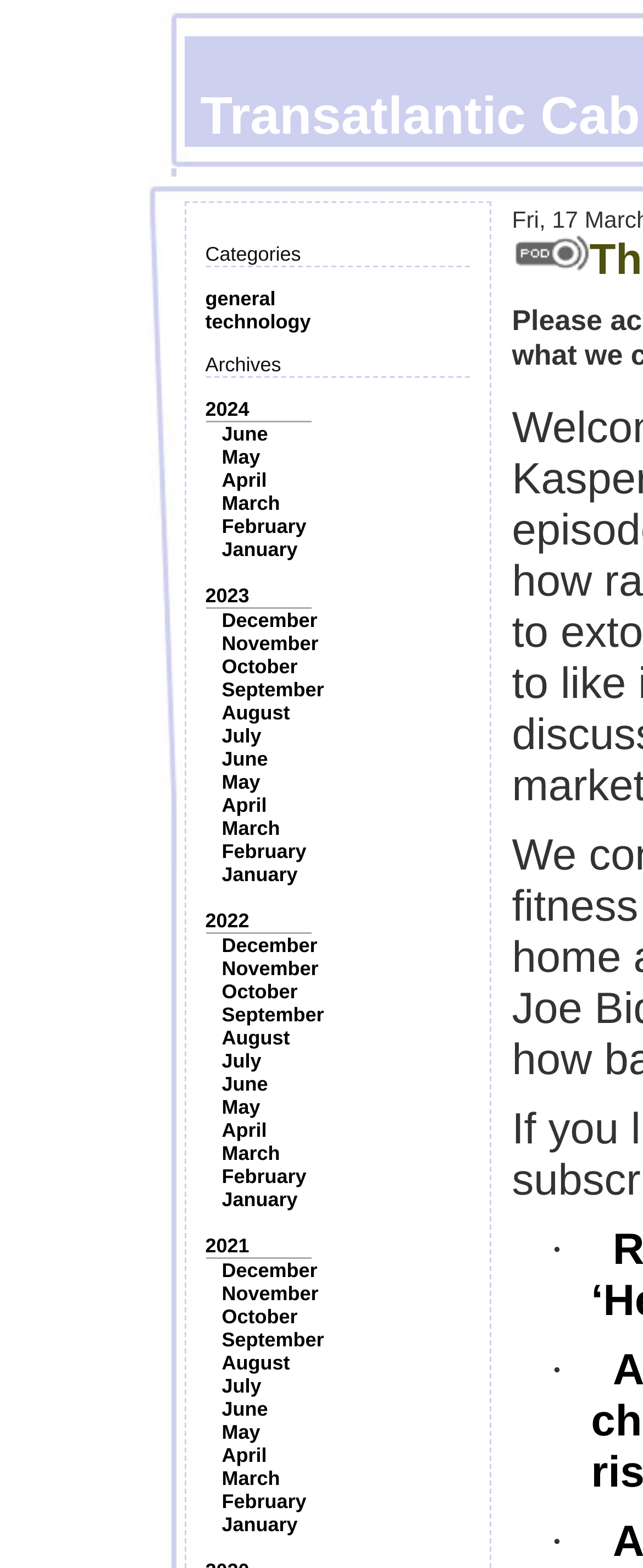Please identify the bounding box coordinates of the element that needs to be clicked to execute the following command: "Visit the 2023 archives". Provide the bounding box using four float numbers between 0 and 1, formatted as [left, top, right, bottom].

[0.319, 0.373, 0.388, 0.387]